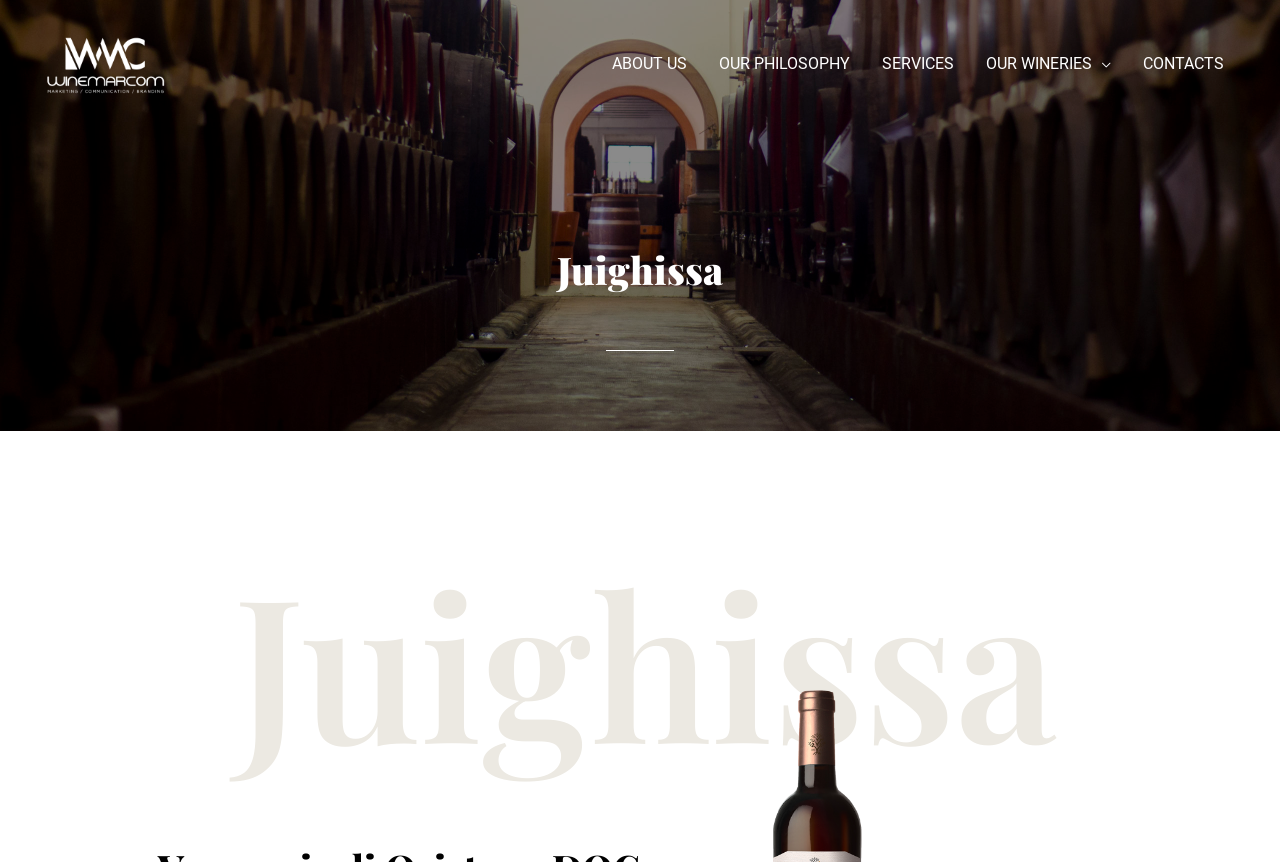Observe the image and answer the following question in detail: How many headings are there on the page?

I found two headings on the page, both with the text 'Juighissa', located at different positions on the page.